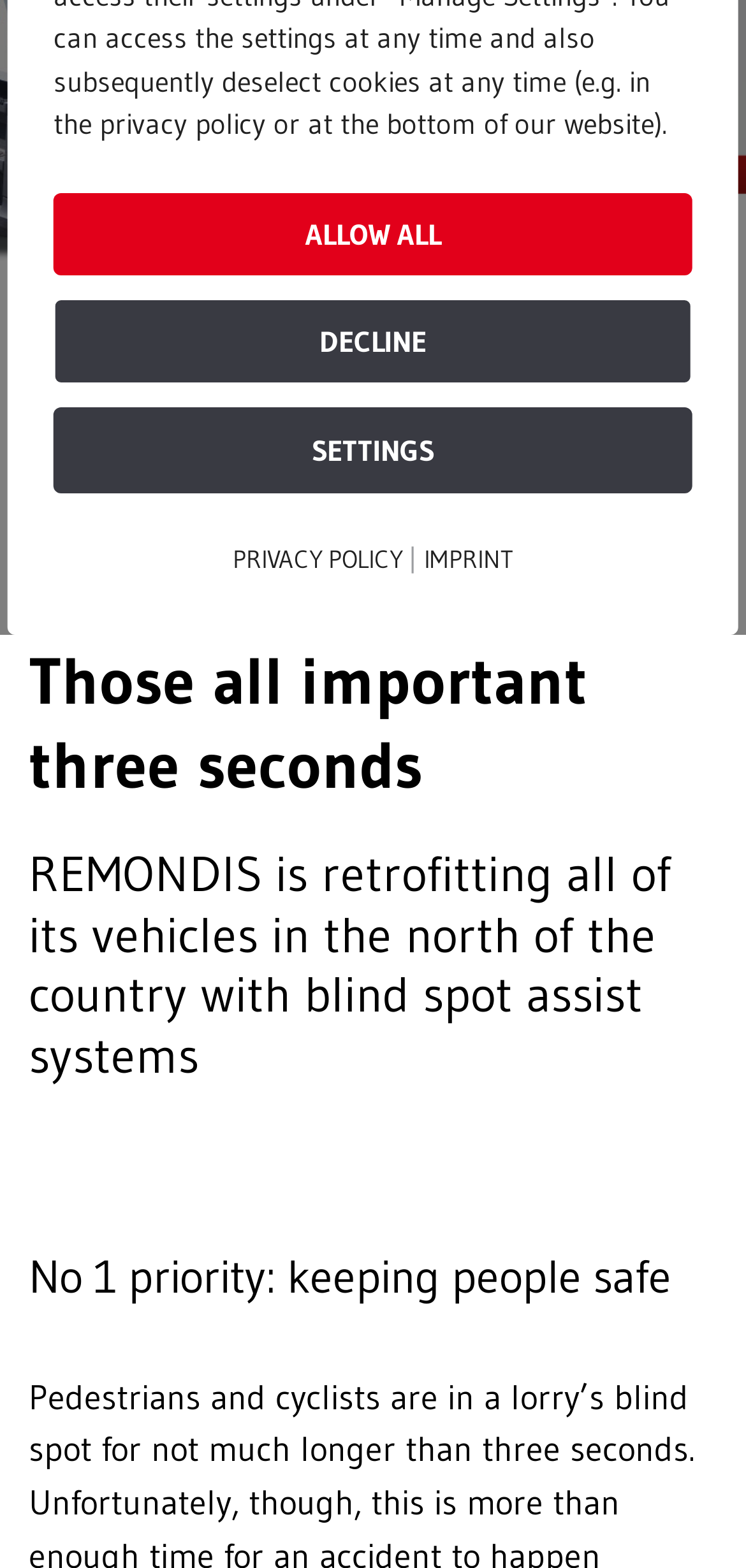Identify the bounding box for the element characterized by the following description: "People & responsibility |".

[0.272, 0.231, 0.669, 0.256]